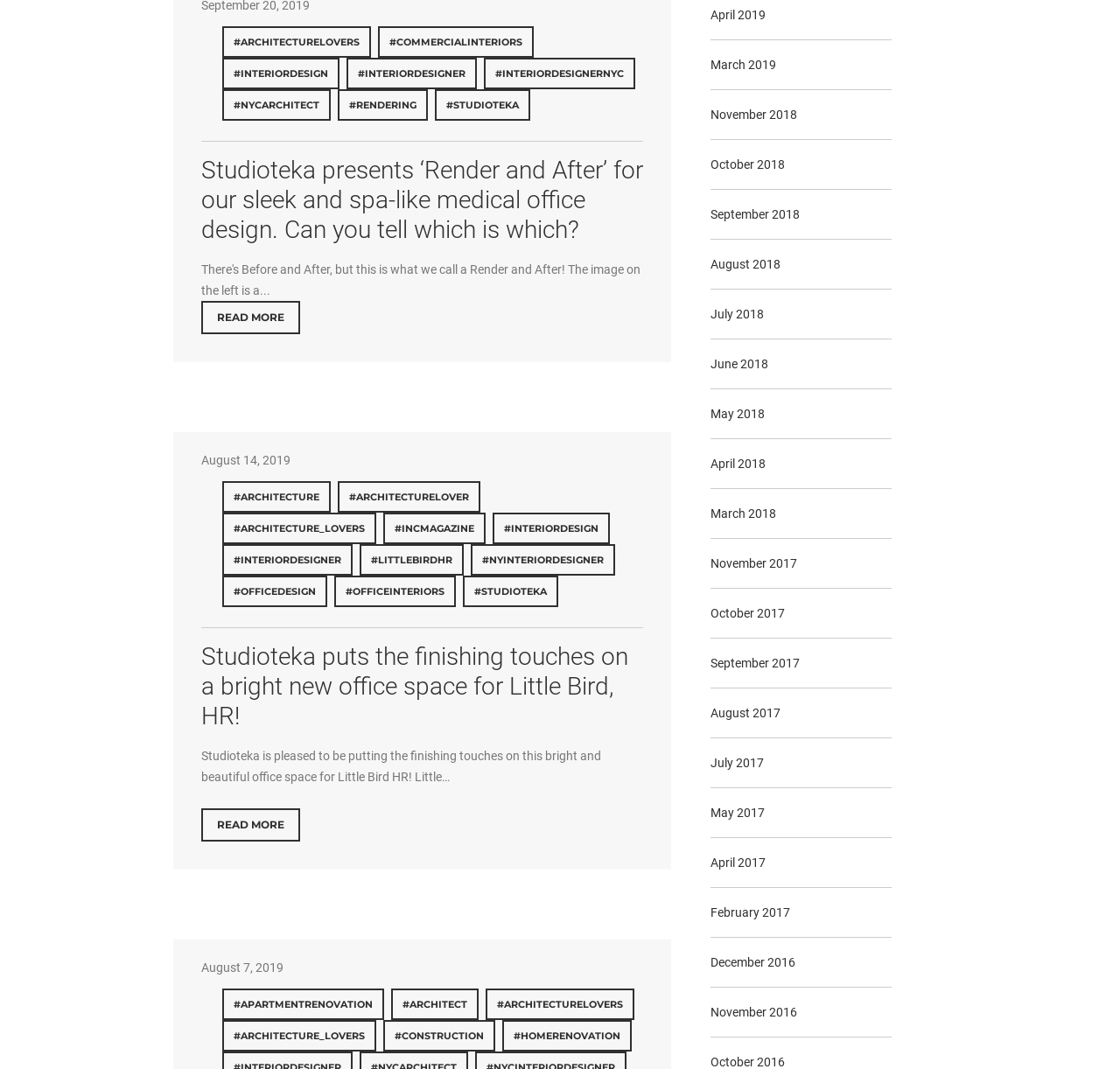What is the theme of the links on the right side of the webpage?
Using the information presented in the image, please offer a detailed response to the question.

The question is asking what the theme of the links on the right side of the webpage is. By looking at the links 'April 2019', 'March 2019', 'November 2018', and so on, we can see that the theme of the links is an archive of past articles or posts, organized by month and year.